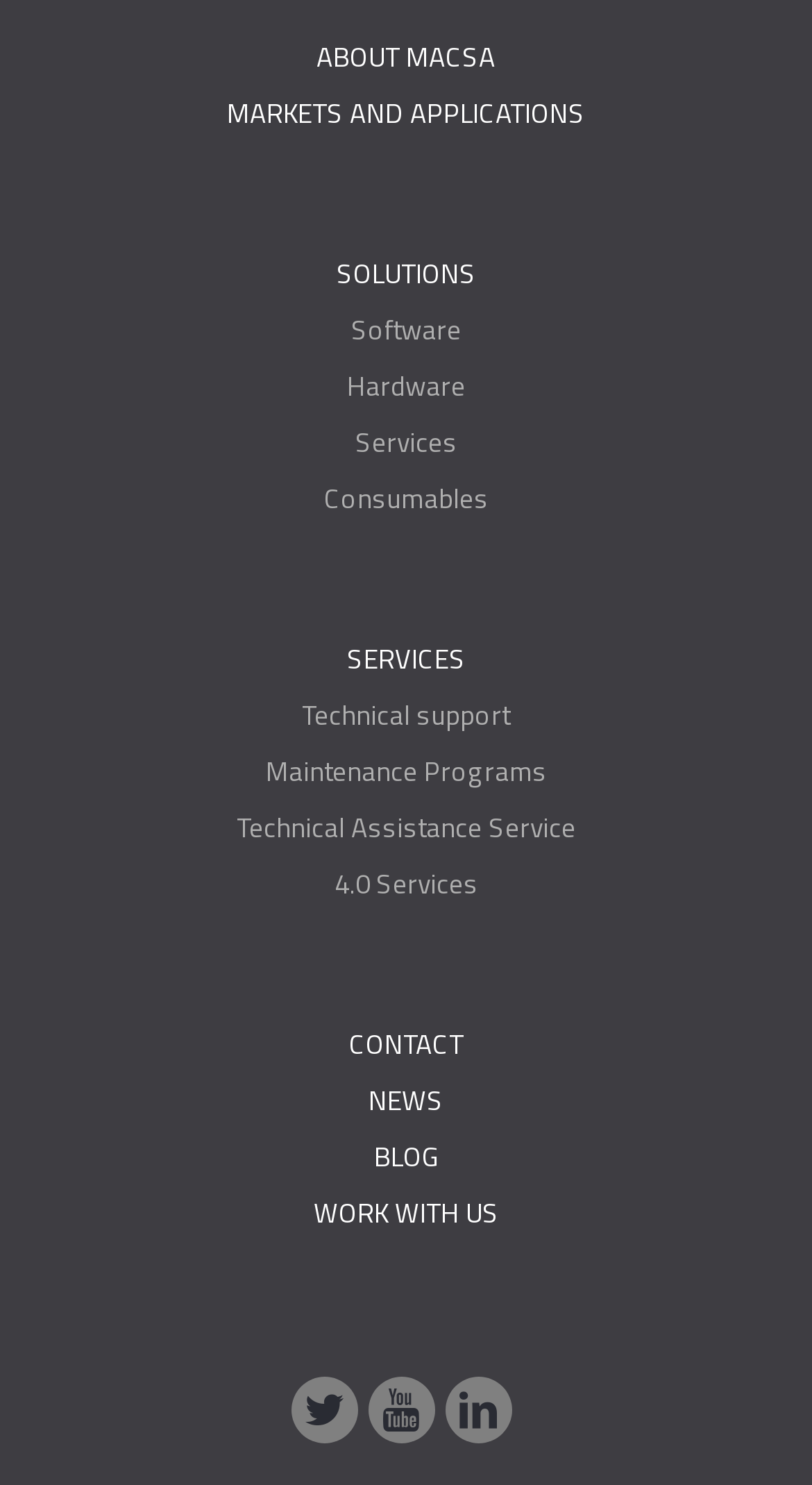Show the bounding box coordinates for the element that needs to be clicked to execute the following instruction: "Go to the home page". Provide the coordinates in the form of four float numbers between 0 and 1, i.e., [left, top, right, bottom].

None